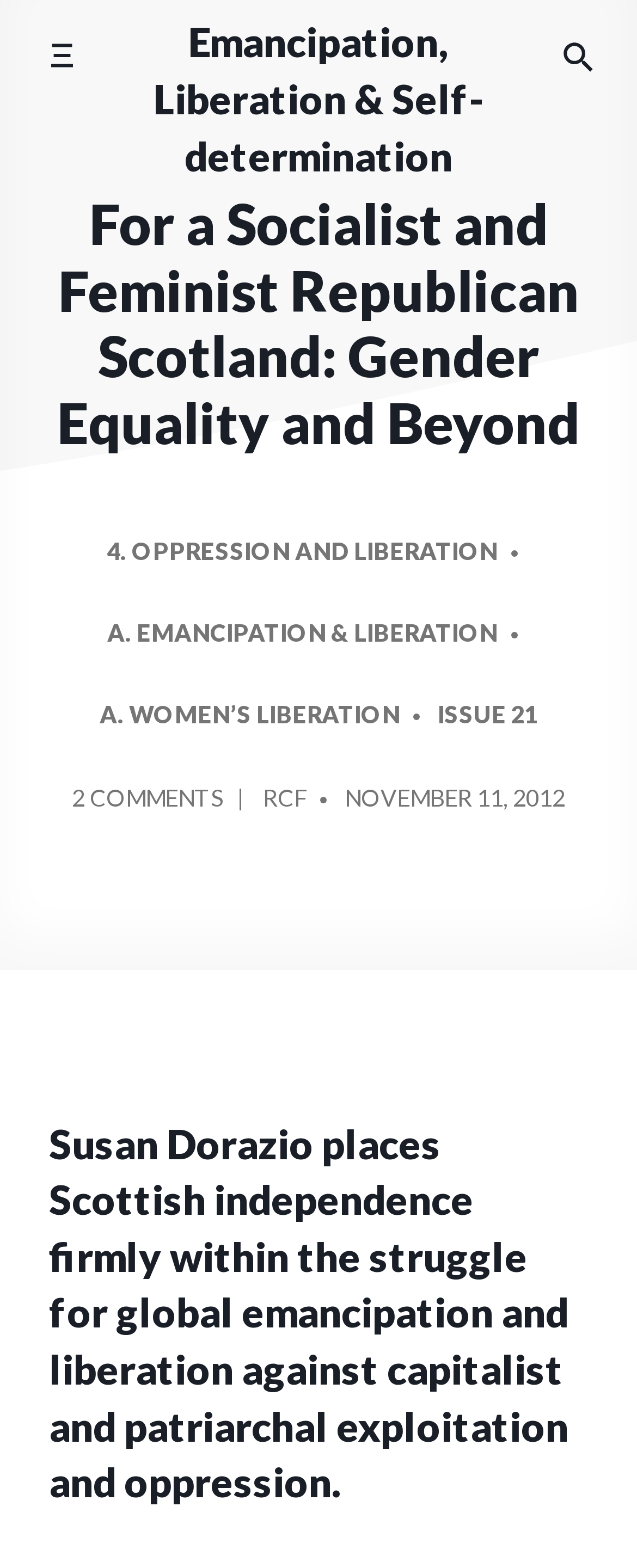Extract the bounding box coordinates of the UI element described by: "The Software Scrutiny Journal". The coordinates should include four float numbers ranging from 0 to 1, e.g., [left, top, right, bottom].

None